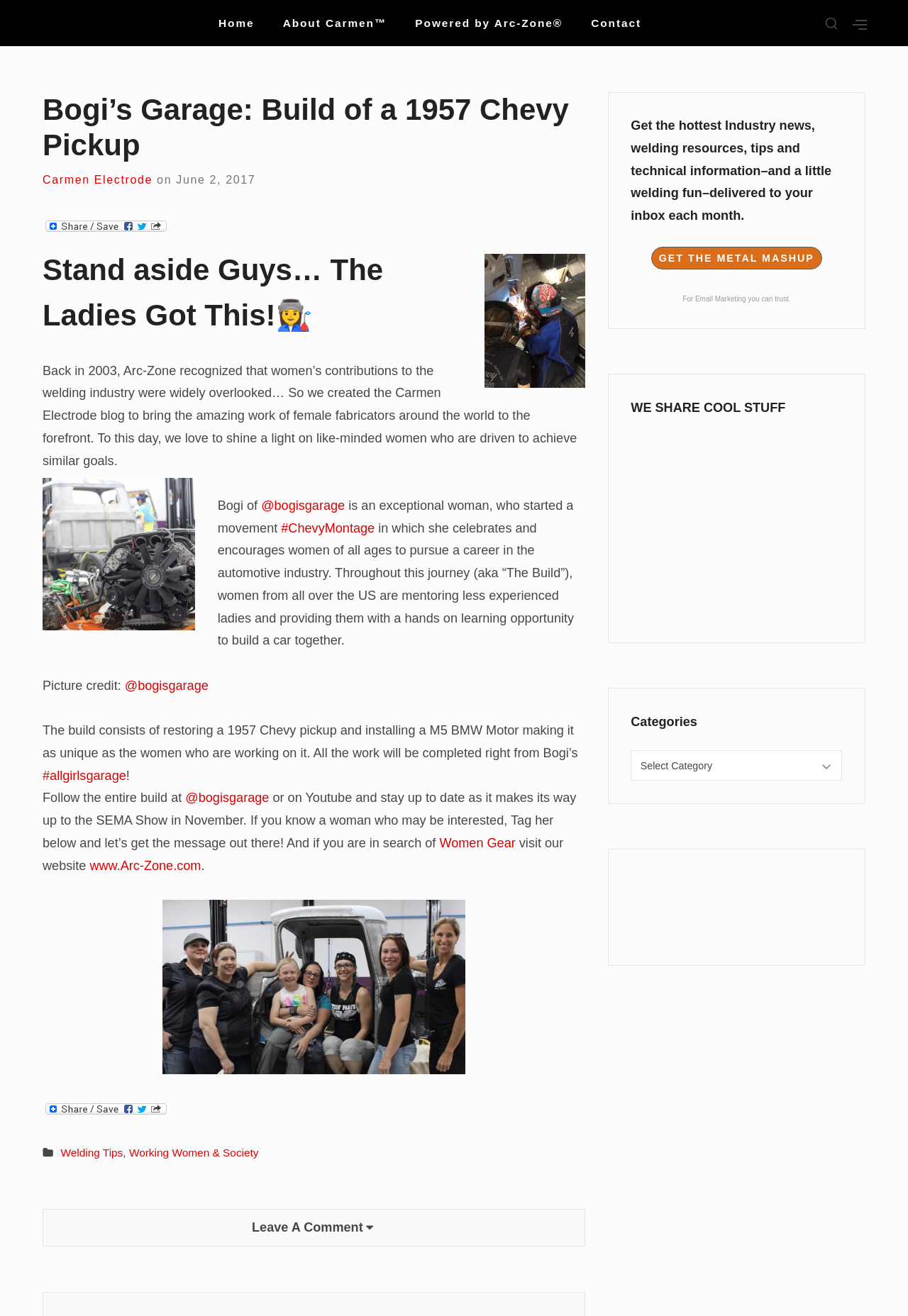Could you please study the image and provide a detailed answer to the question:
Who is the author of the blog post?

The author of the blog post can be inferred from the text 'Picture credit: @bogisgarage' and 'Follow the entire build at @bogisgarage' which suggests that Bogi is the author of the blog post.